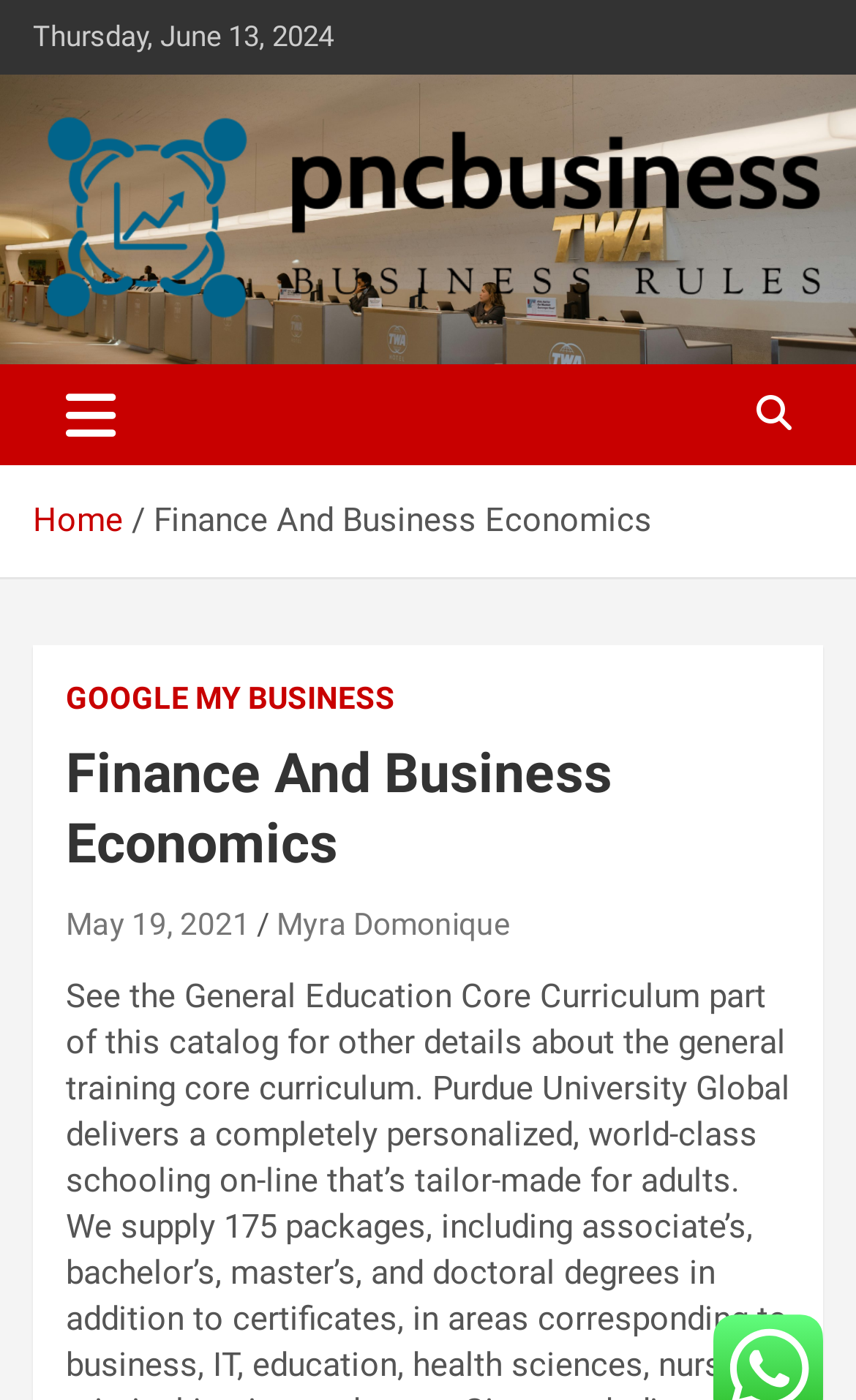Examine the screenshot and answer the question in as much detail as possible: What is the category of the webpage?

The category of the webpage is obtained from the StaticText element with the text 'Finance And Business Economics' located in the breadcrumbs navigation section of the webpage.